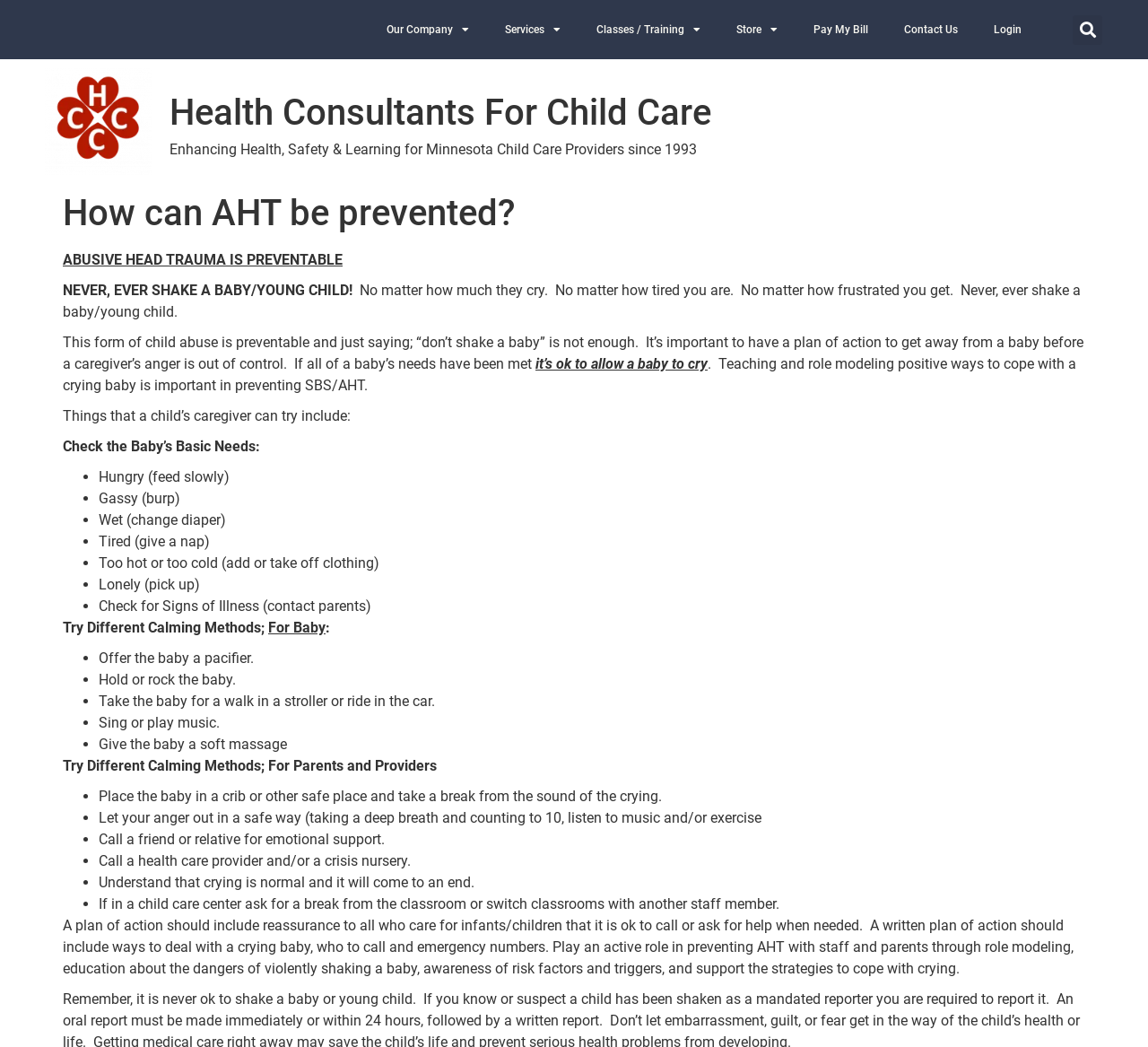Please give the bounding box coordinates of the area that should be clicked to fulfill the following instruction: "Go to 'Services'". The coordinates should be in the format of four float numbers from 0 to 1, i.e., [left, top, right, bottom].

[0.425, 0.009, 0.504, 0.048]